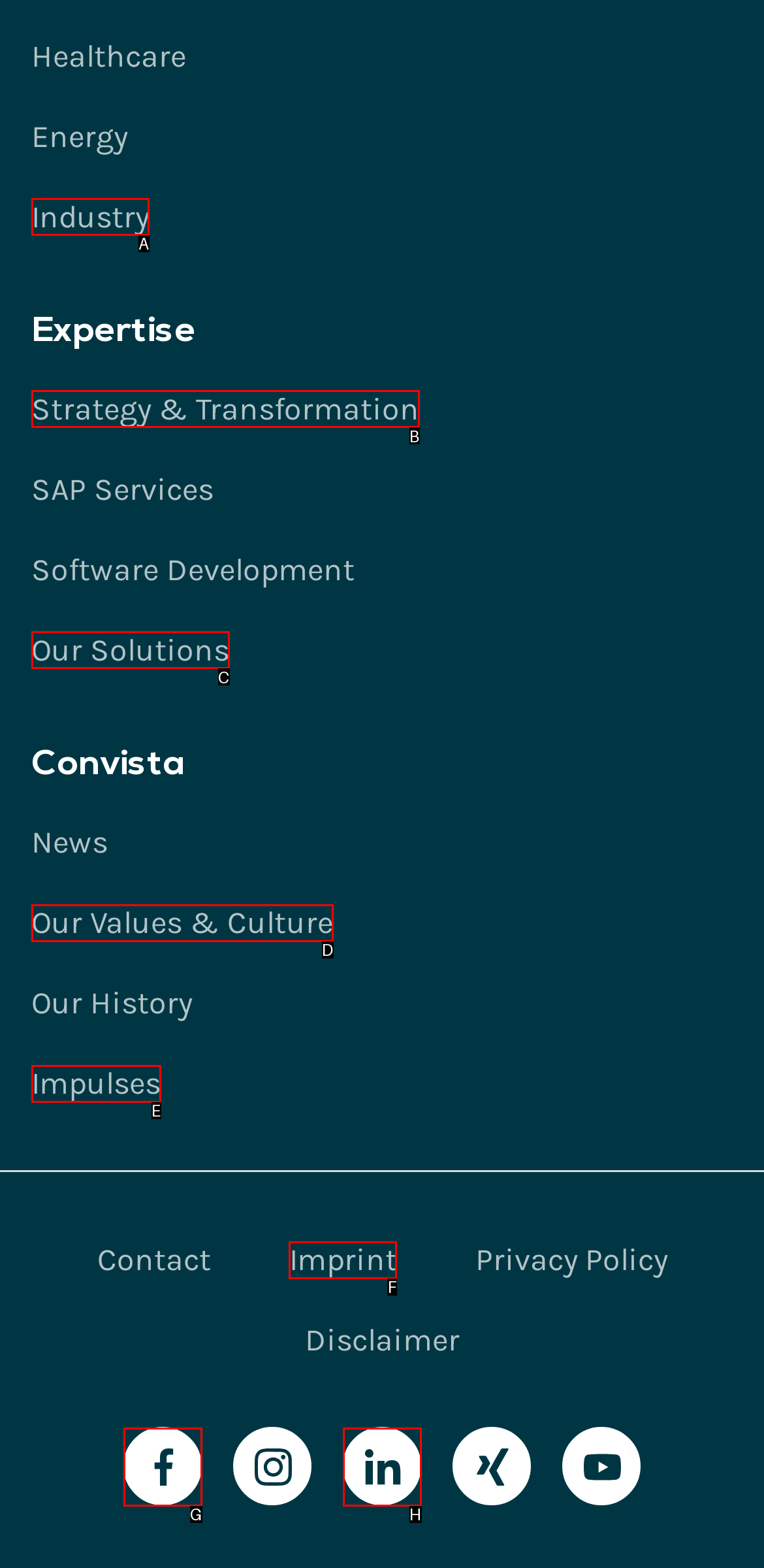Based on the description: Industry, select the HTML element that fits best. Provide the letter of the matching option.

A